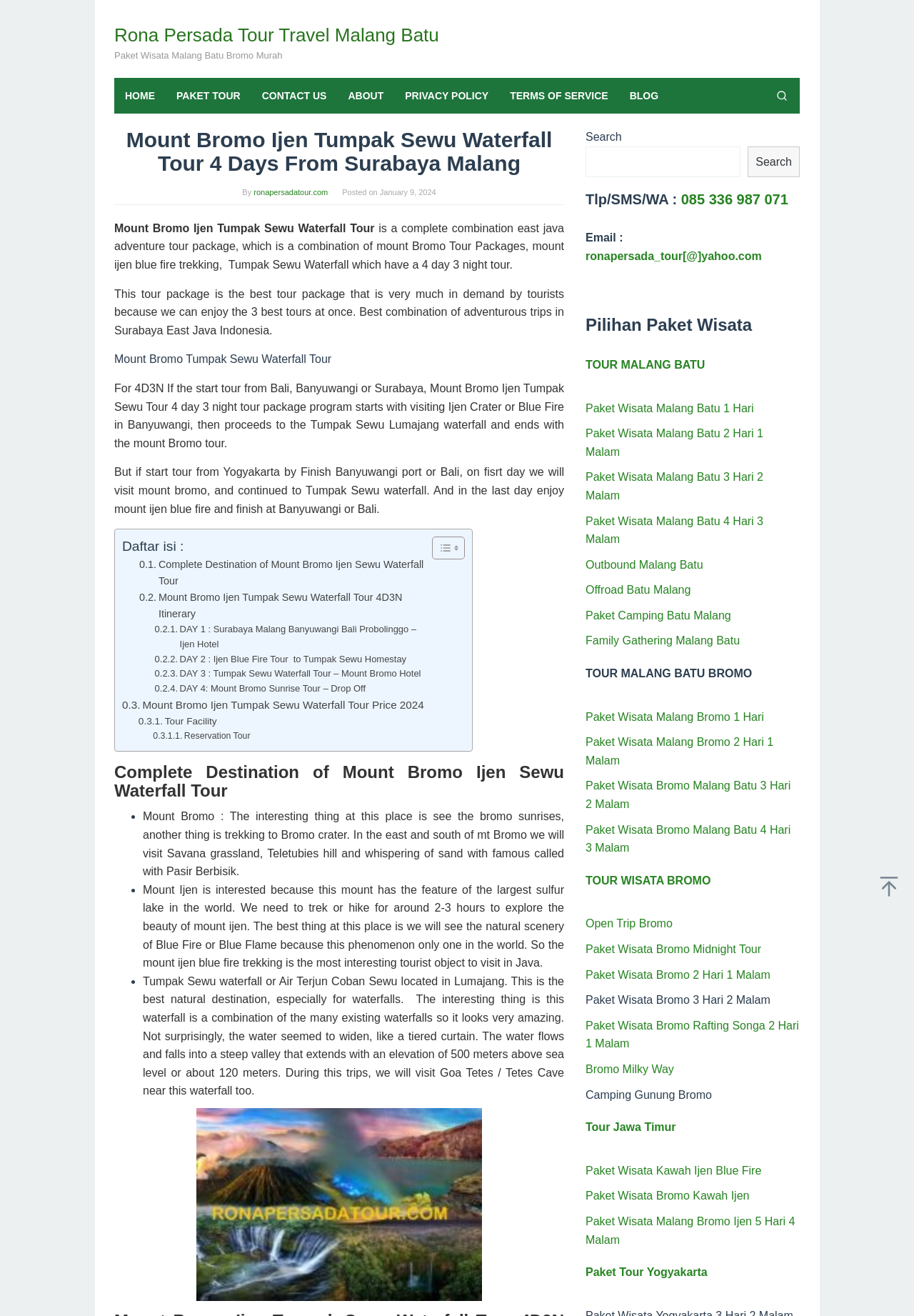What is the name of the tour package?
Answer the question in as much detail as possible.

The name of the tour package is mentioned in the heading of the webpage, which is 'Mount Bromo Ijen Tumpak Sewu Waterfall Tour 4 Days From Surabaya Malang Probolinggo Banyuwangi'.